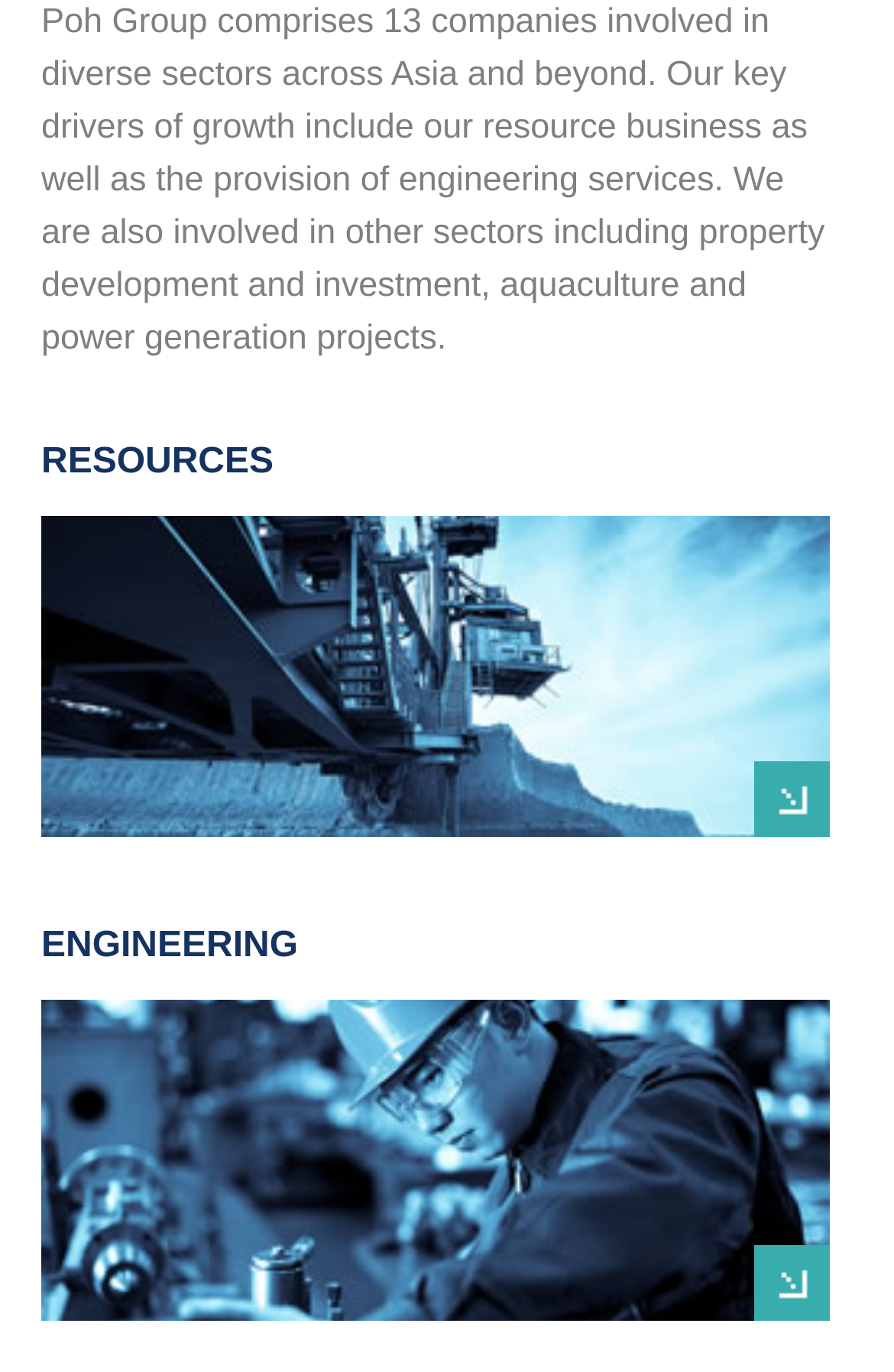Show the bounding box coordinates for the HTML element described as: "parent_node: BUSINESSES".

[0.046, 0.729, 0.928, 0.963]